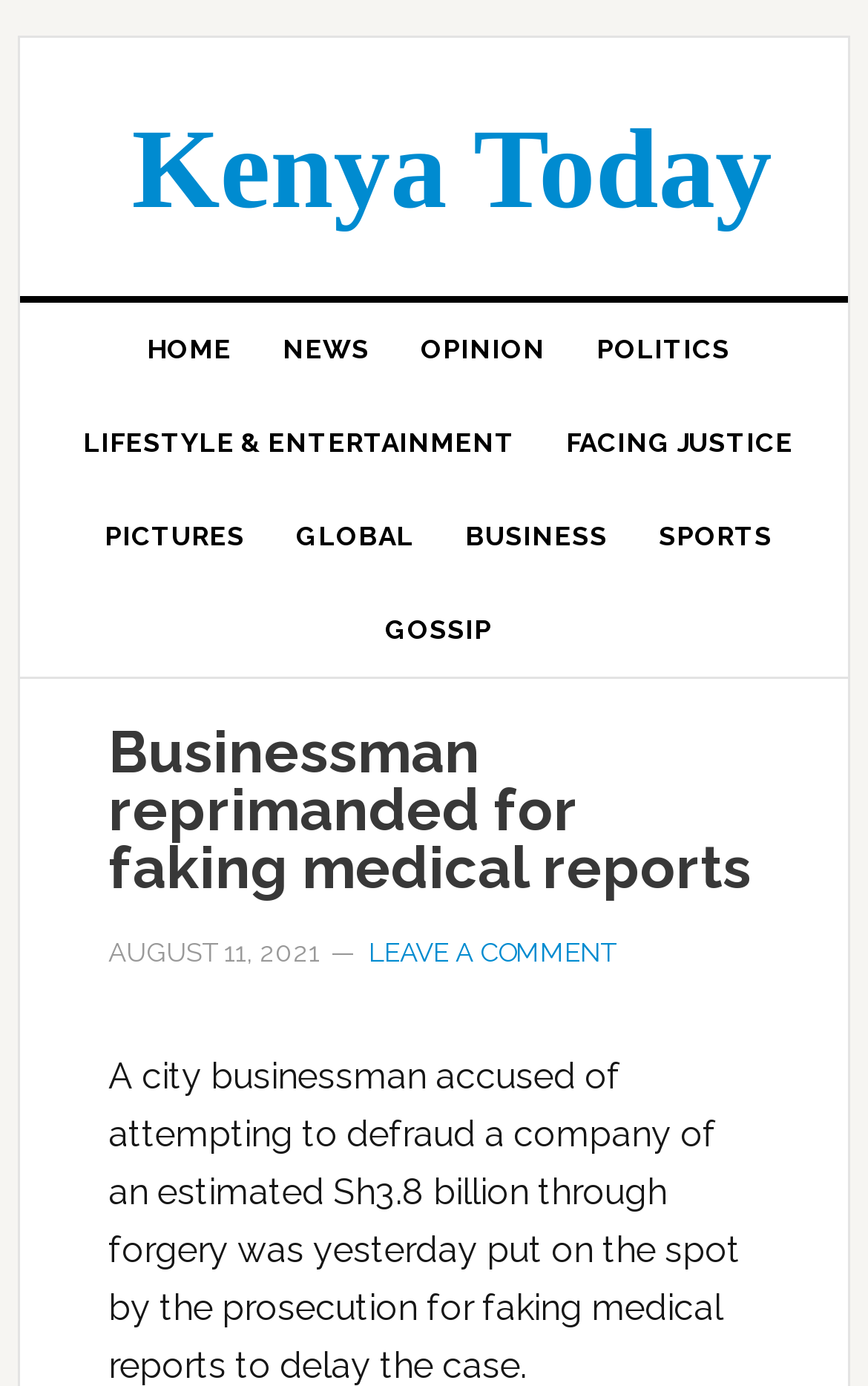Identify the bounding box of the HTML element described here: "Facing Justice". Provide the coordinates as four float numbers between 0 and 1: [left, top, right, bottom].

[0.622, 0.286, 0.945, 0.353]